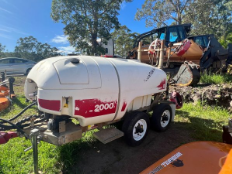What is the purpose of the agricultural sprayer?
Relying on the image, give a concise answer in one word or a brief phrase.

Crop management